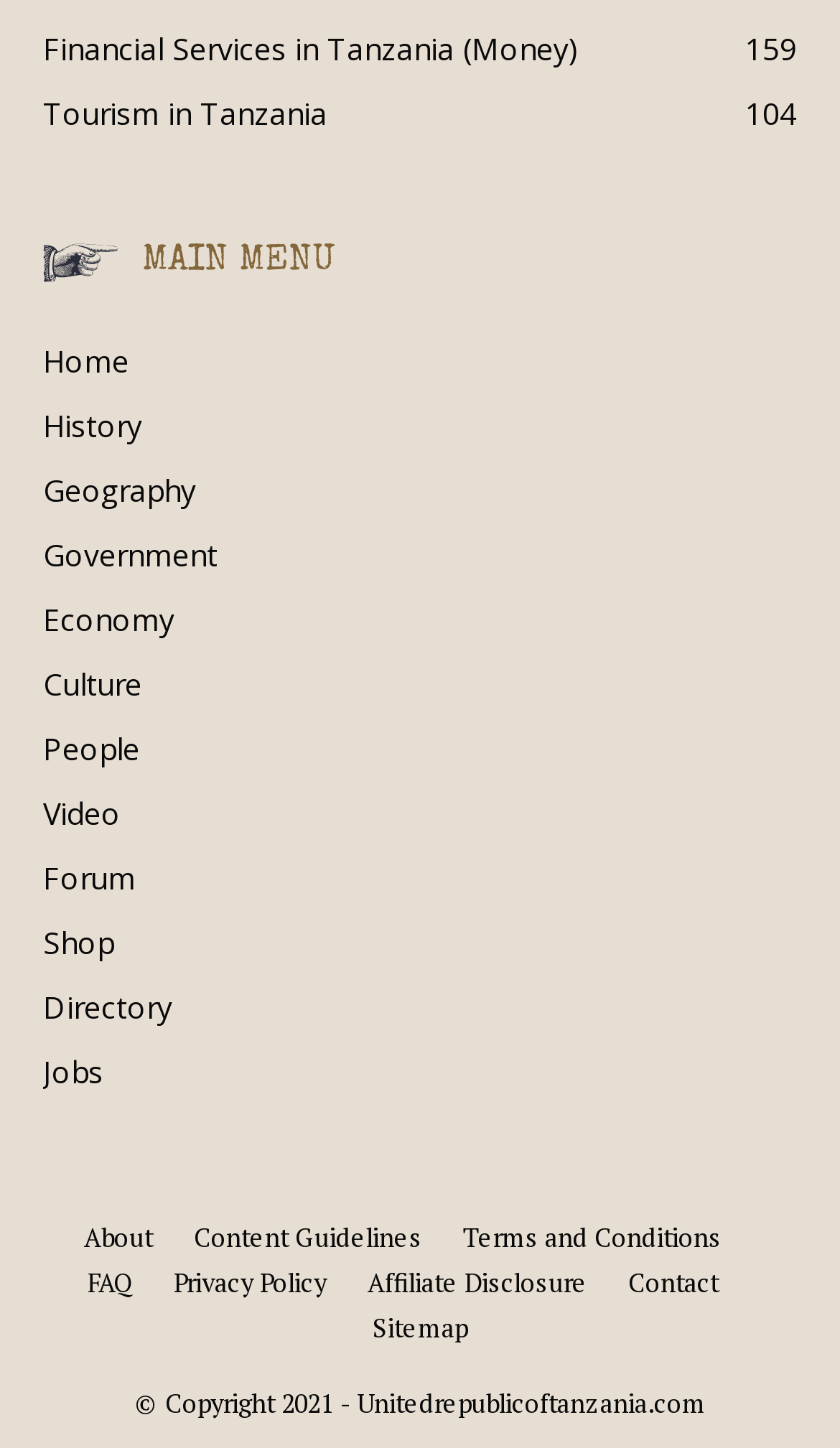Determine the bounding box coordinates for the HTML element described here: "Financial Services in Tanzania (Money)159".

[0.051, 0.02, 0.69, 0.048]